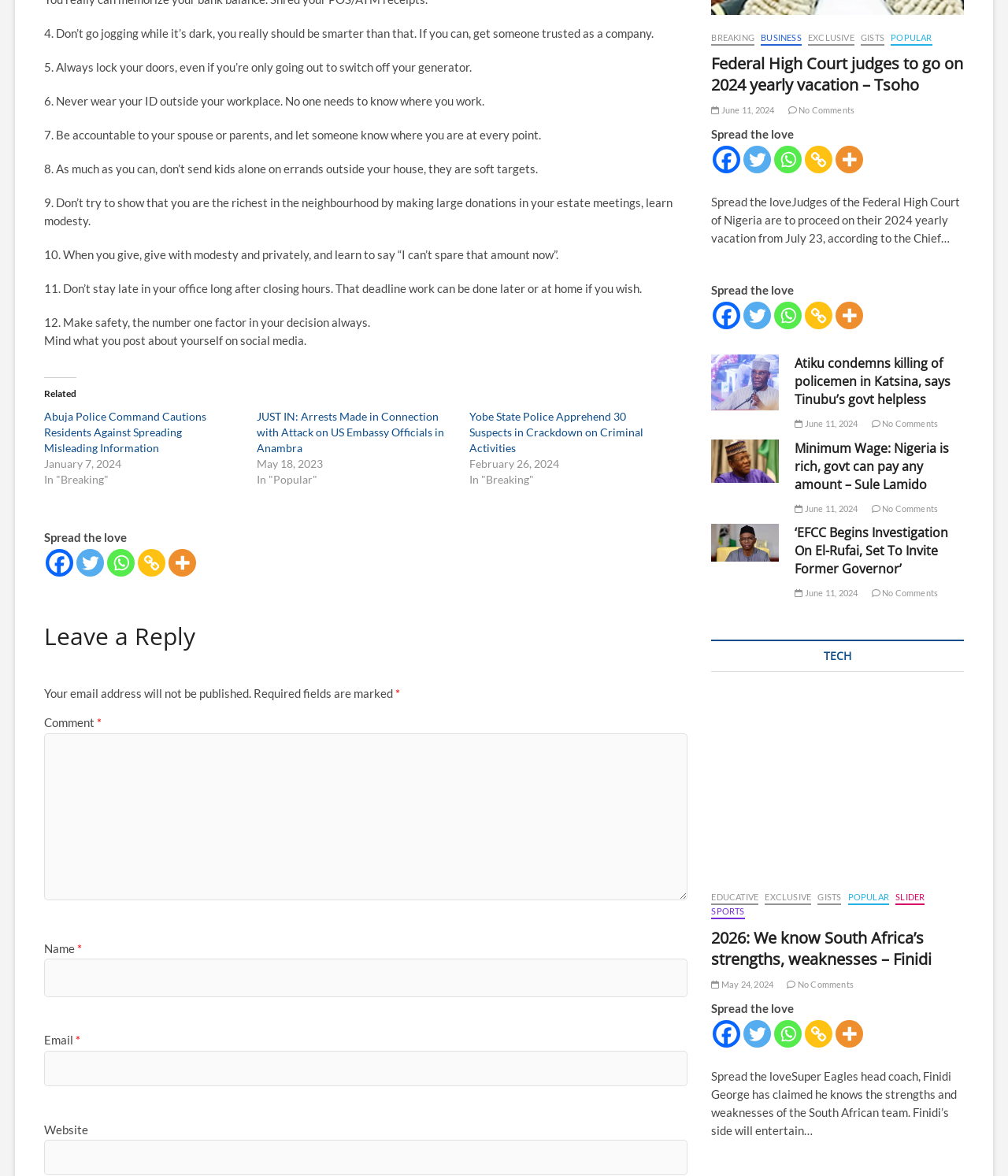For the element described, predict the bounding box coordinates as (top-left x, top-left y, bottom-right x, bottom-right y). All values should be between 0 and 1. Element description: aria-label="Copy Link" title="Copy Link"

[0.137, 0.467, 0.164, 0.49]